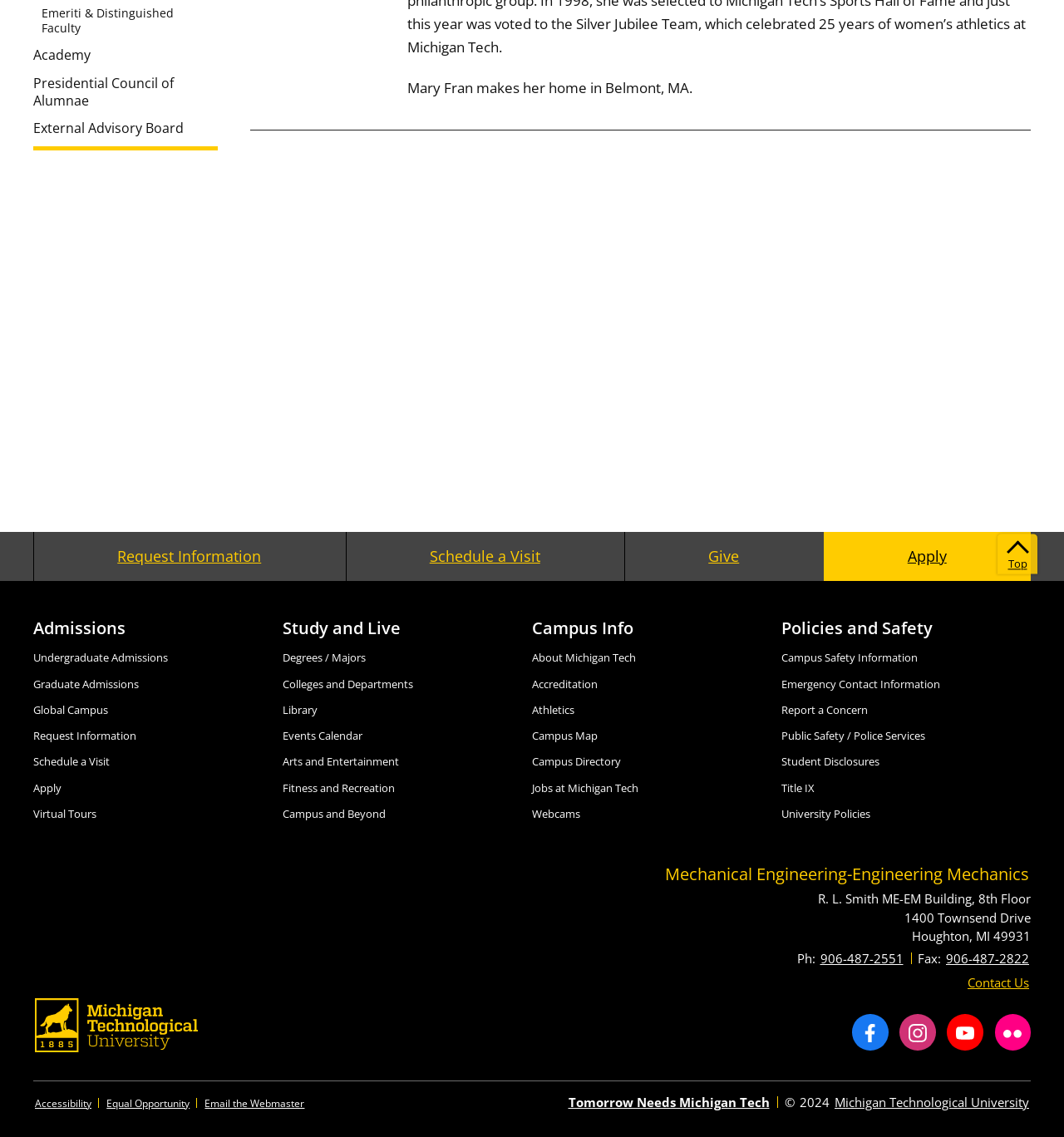From the webpage screenshot, predict the bounding box coordinates (top-left x, top-left y, bottom-right x, bottom-right y) for the UI element described here: Report a Concern

[0.734, 0.618, 0.816, 0.631]